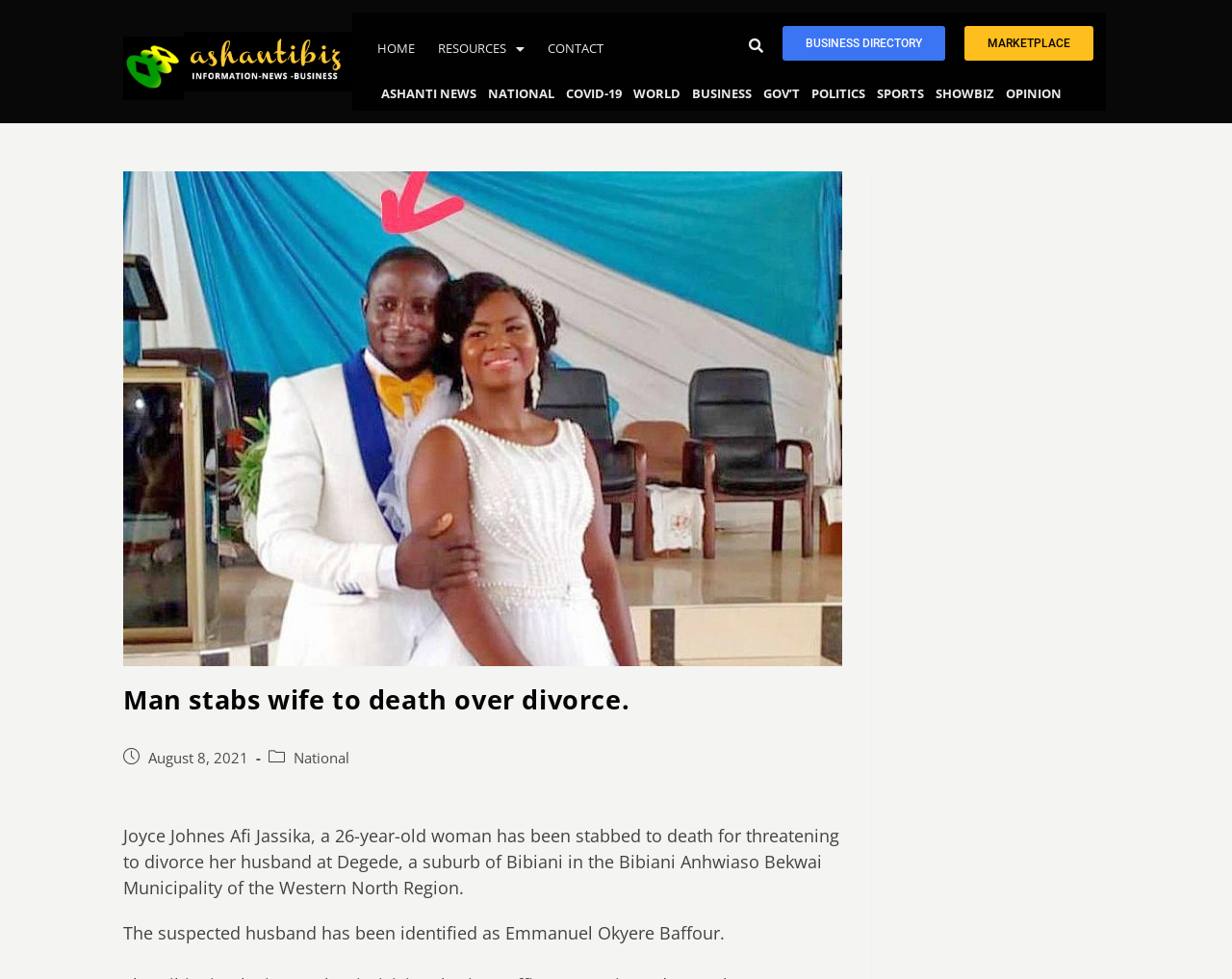Identify the bounding box coordinates of the element to click to follow this instruction: 'search for something'. Ensure the coordinates are four float values between 0 and 1, provided as [left, top, right, bottom].

[0.58, 0.027, 0.613, 0.066]